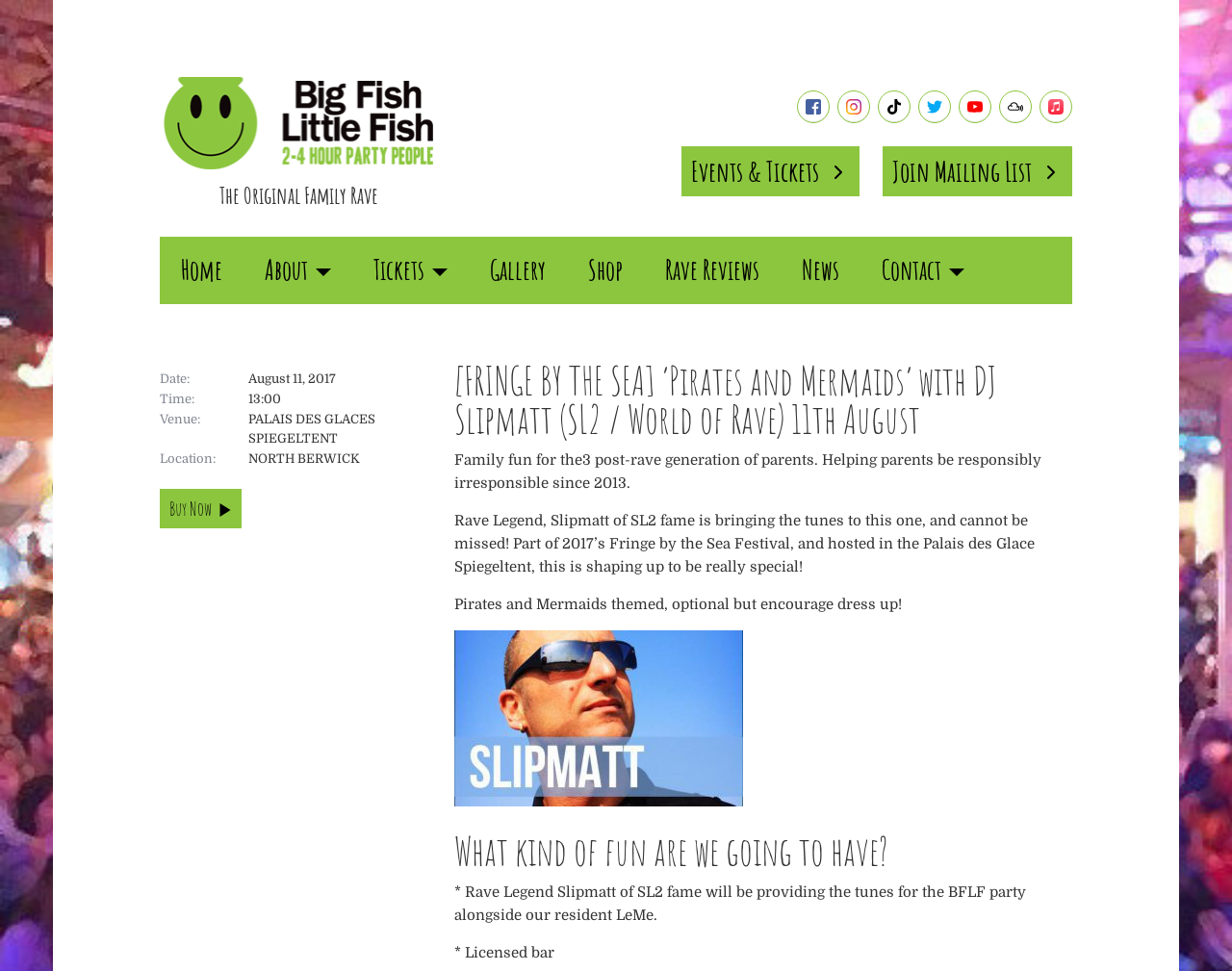Could you please study the image and provide a detailed answer to the question:
What is the theme of the event?

I found the theme of the event by looking at the static text element with the text 'Pirates and Mermaids themed, optional but encourage dress up!', which suggests that the event has a Pirates and Mermaids theme.